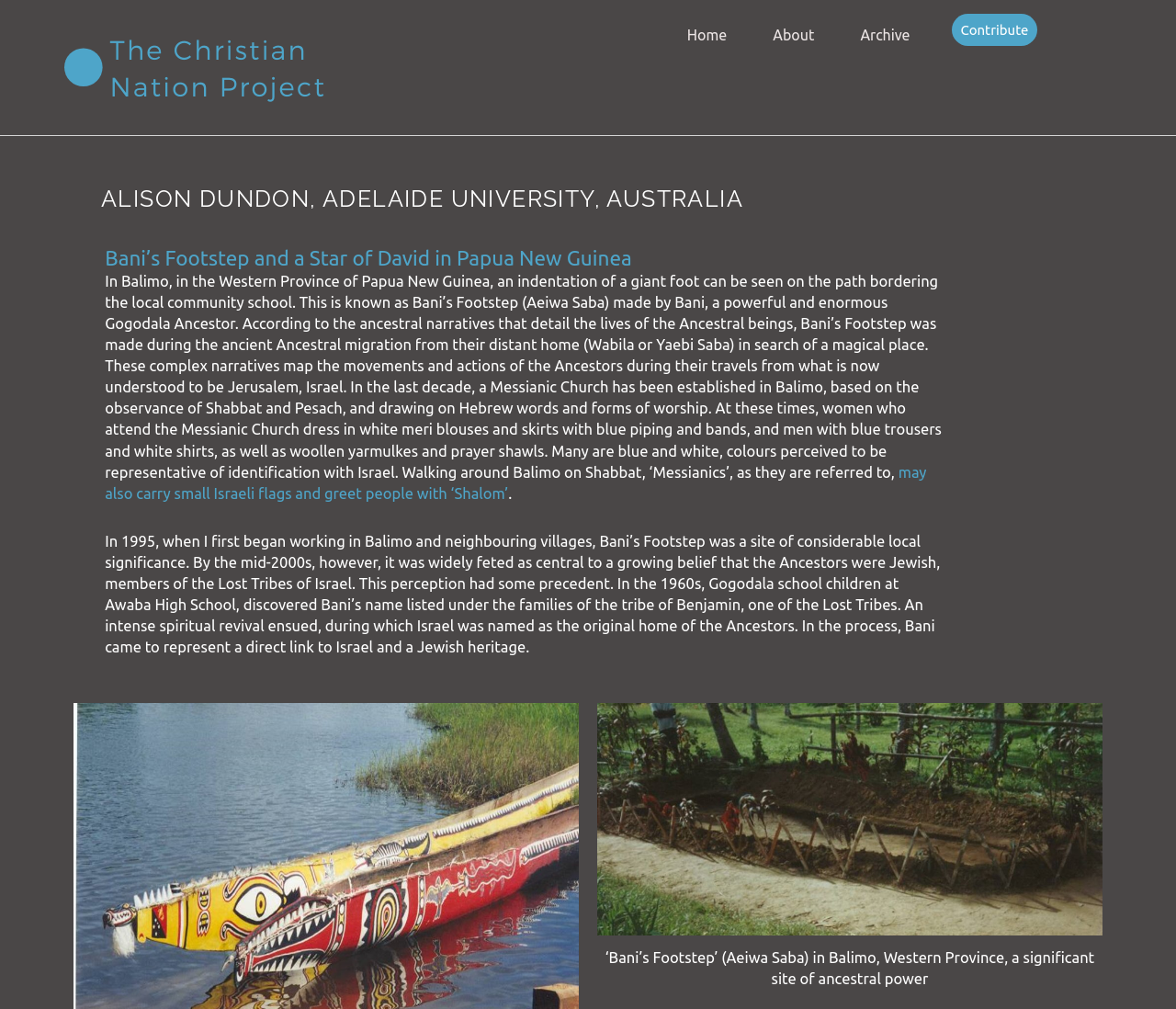Please extract the webpage's main title and generate its text content.

ALISON DUNDON, ADELAIDE UNIVERSITY, AUSTRALIA